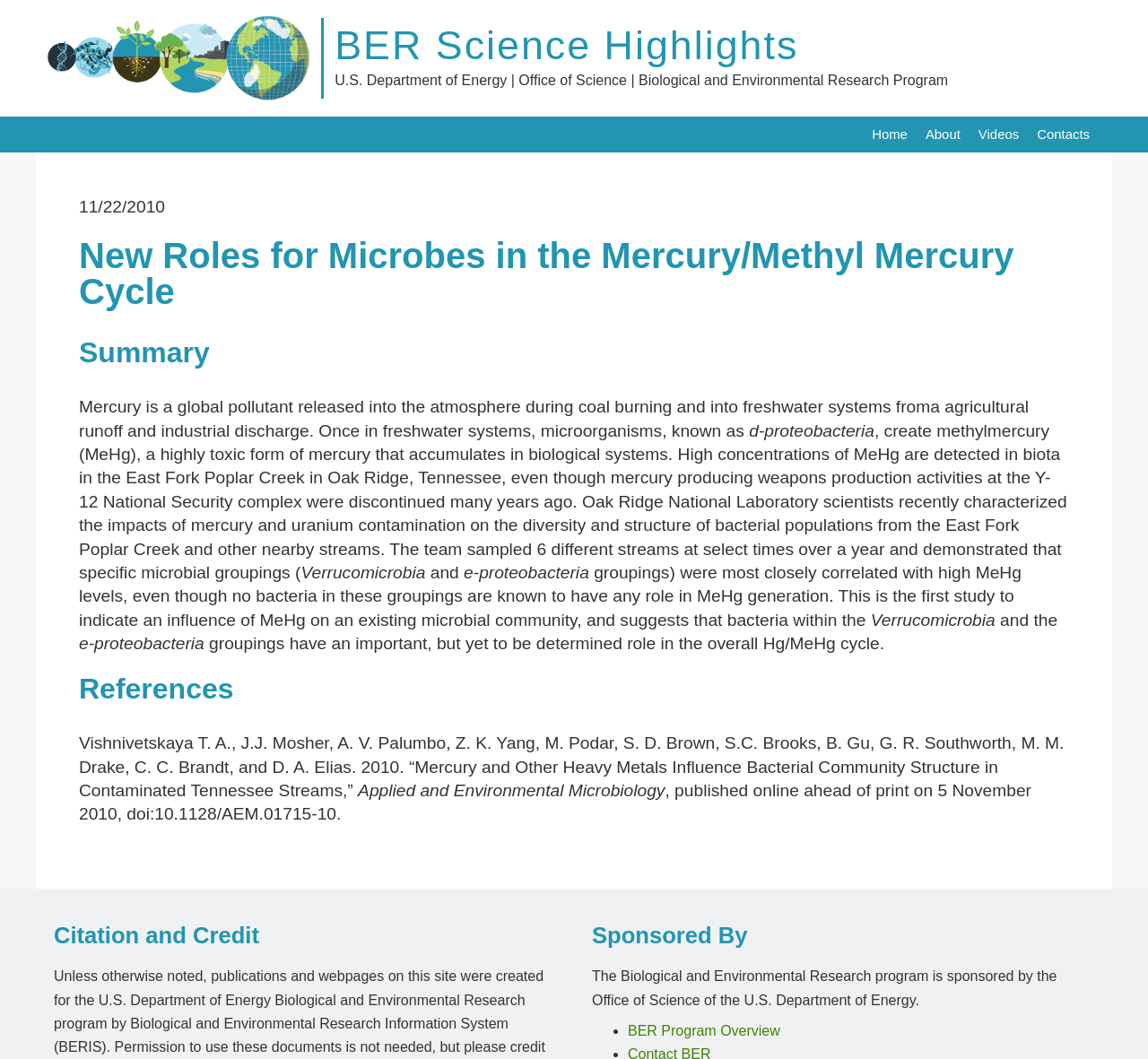Based on the description "About", find the bounding box of the specified UI element.

[0.798, 0.11, 0.844, 0.144]